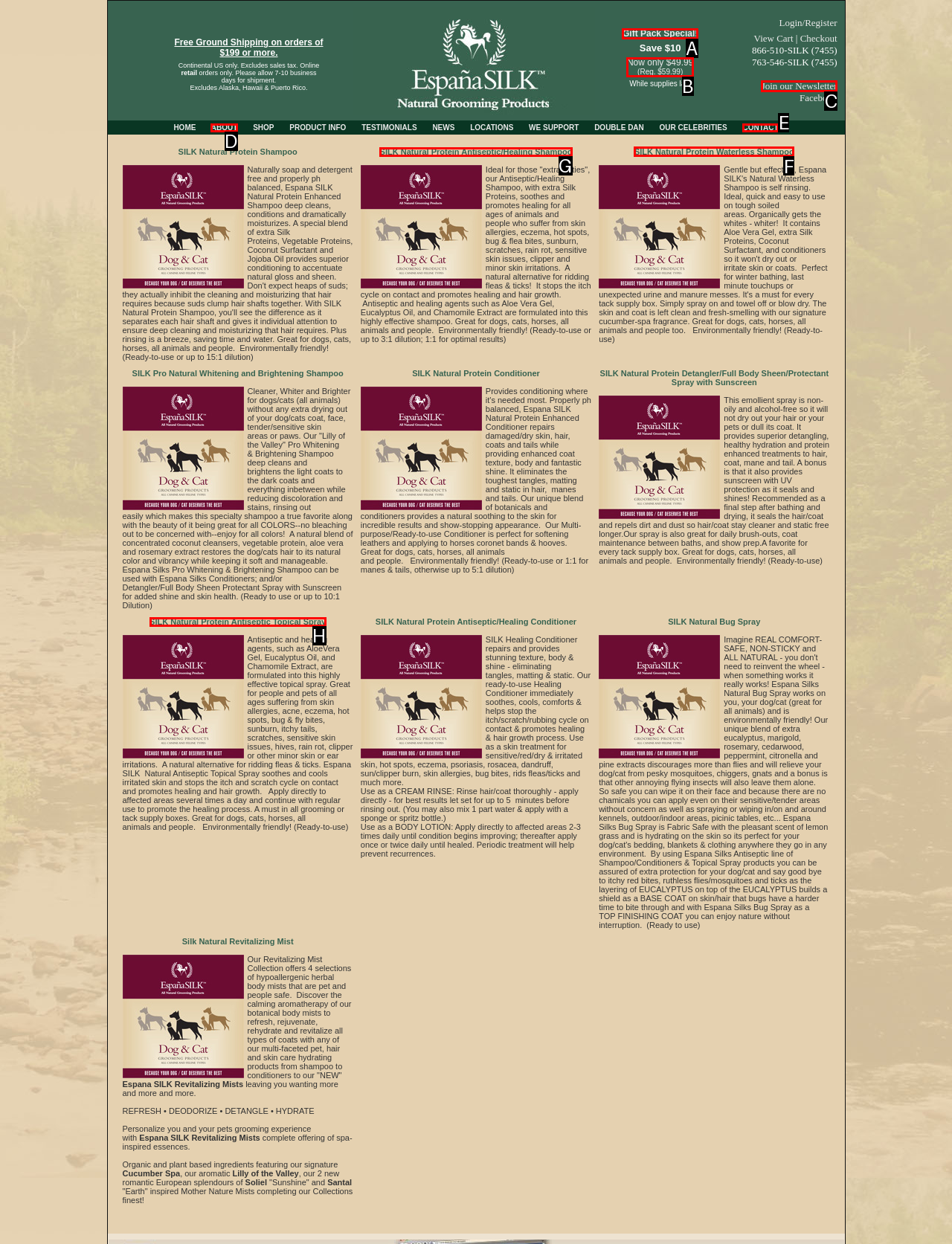Select the correct option from the given choices to perform this task: Learn more about 'SILK Pro Natural Whitening and Brightening Shampoo'. Provide the letter of that option.

F